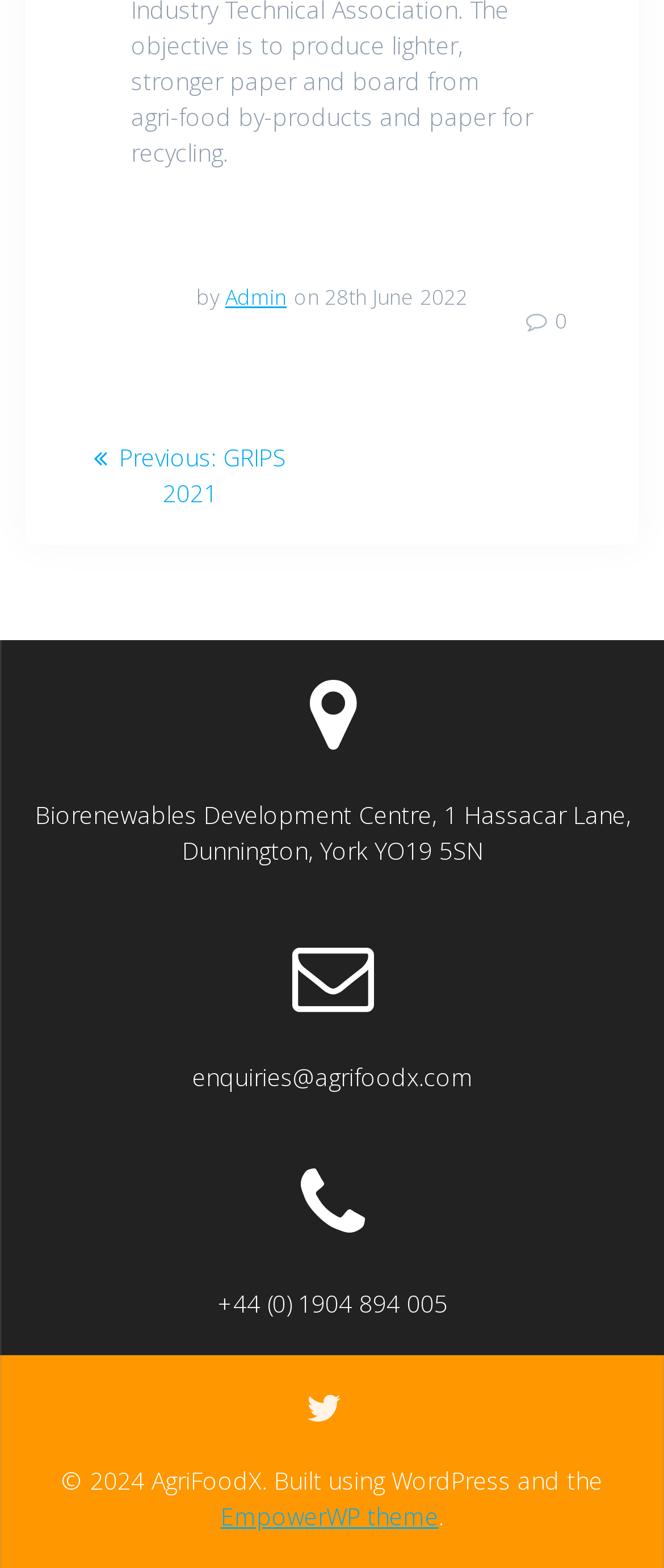Who is the author of the latest post?
Based on the image, provide your answer in one word or phrase.

Admin